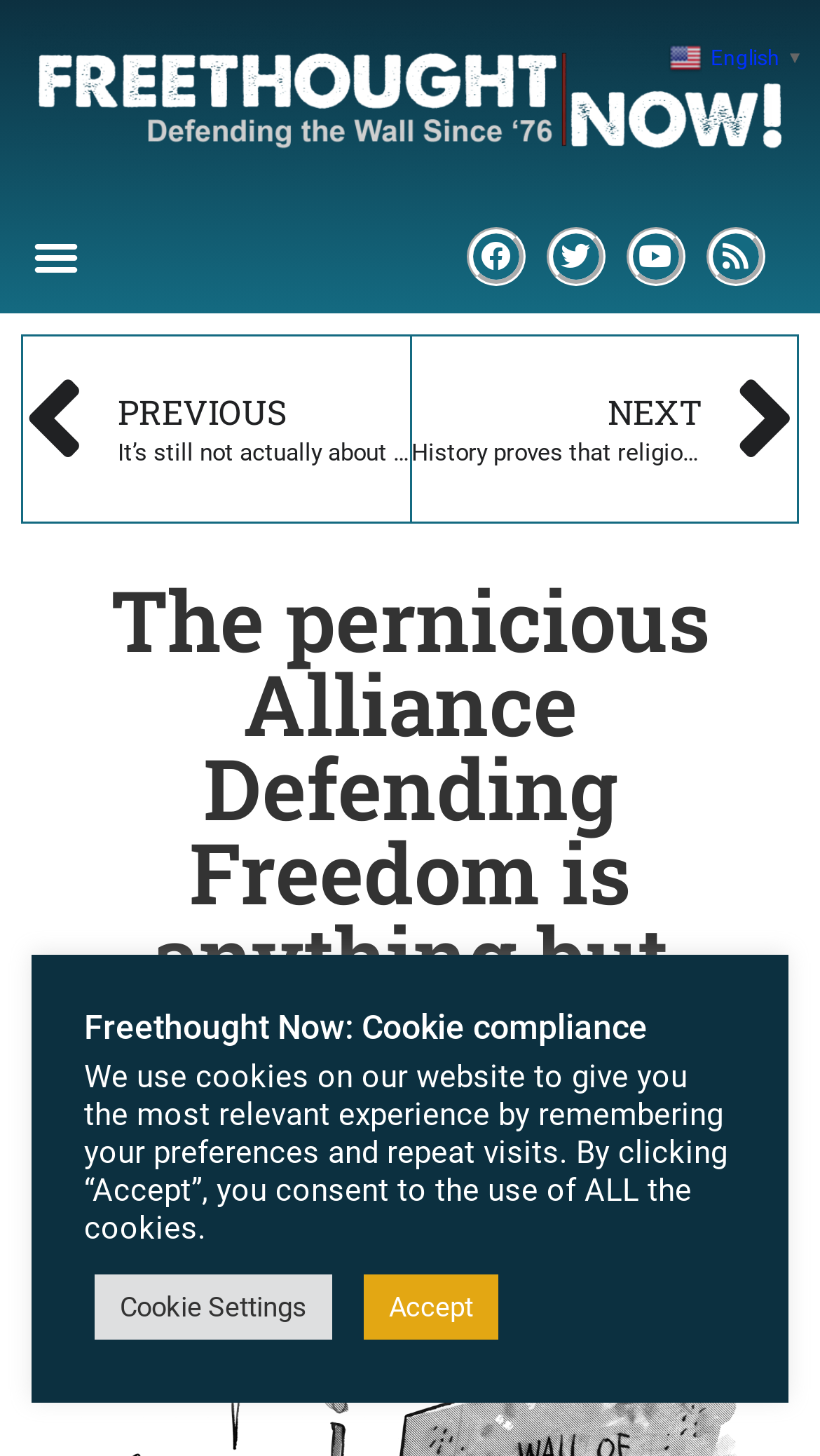Highlight the bounding box coordinates of the element that should be clicked to carry out the following instruction: "Click the Prev link". The coordinates must be given as four float numbers ranging from 0 to 1, i.e., [left, top, right, bottom].

[0.028, 0.231, 0.499, 0.359]